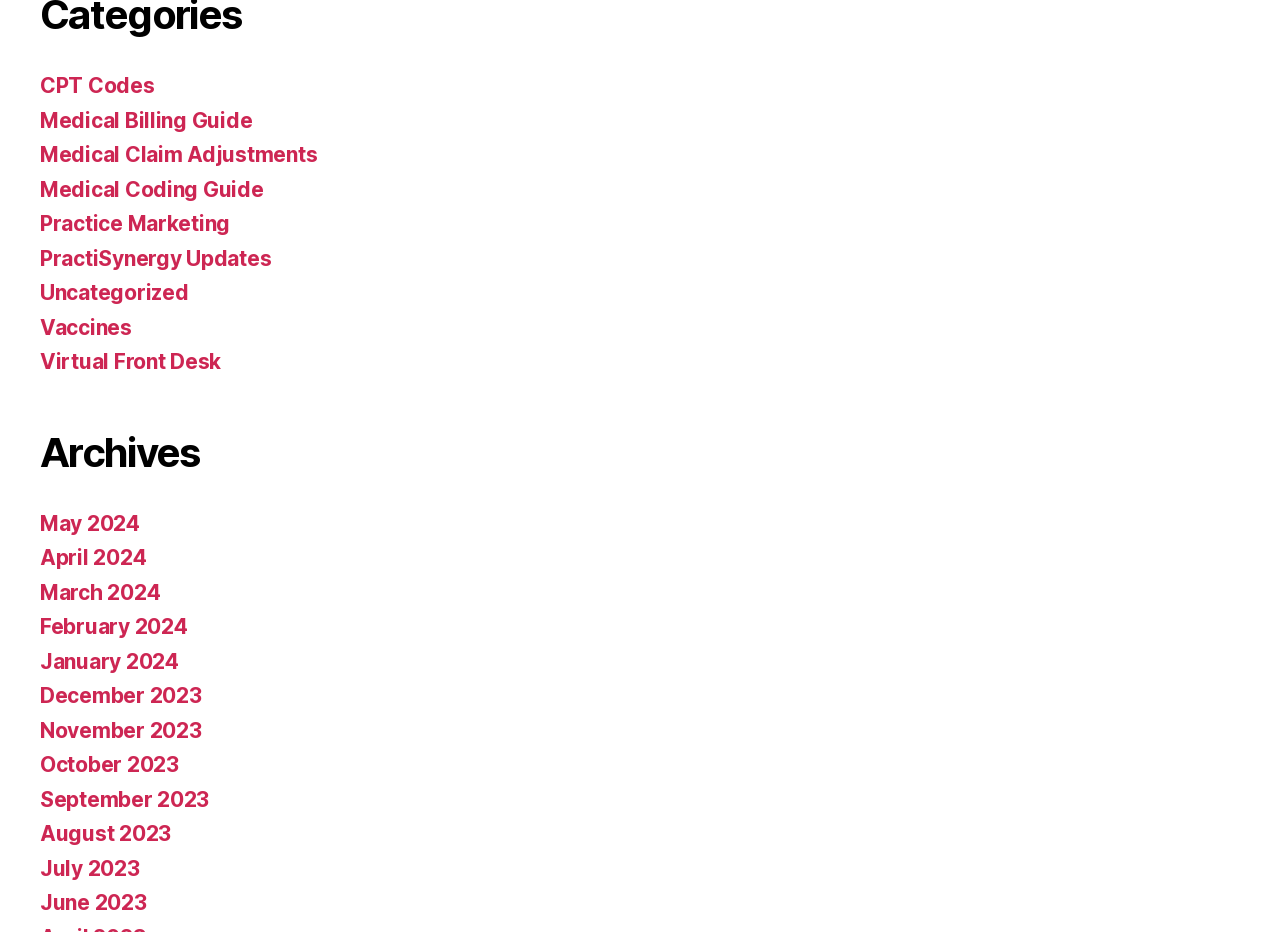Provide the bounding box coordinates for the specified HTML element described in this description: "Top 10 Beers". The coordinates should be four float numbers ranging from 0 to 1, in the format [left, top, right, bottom].

None